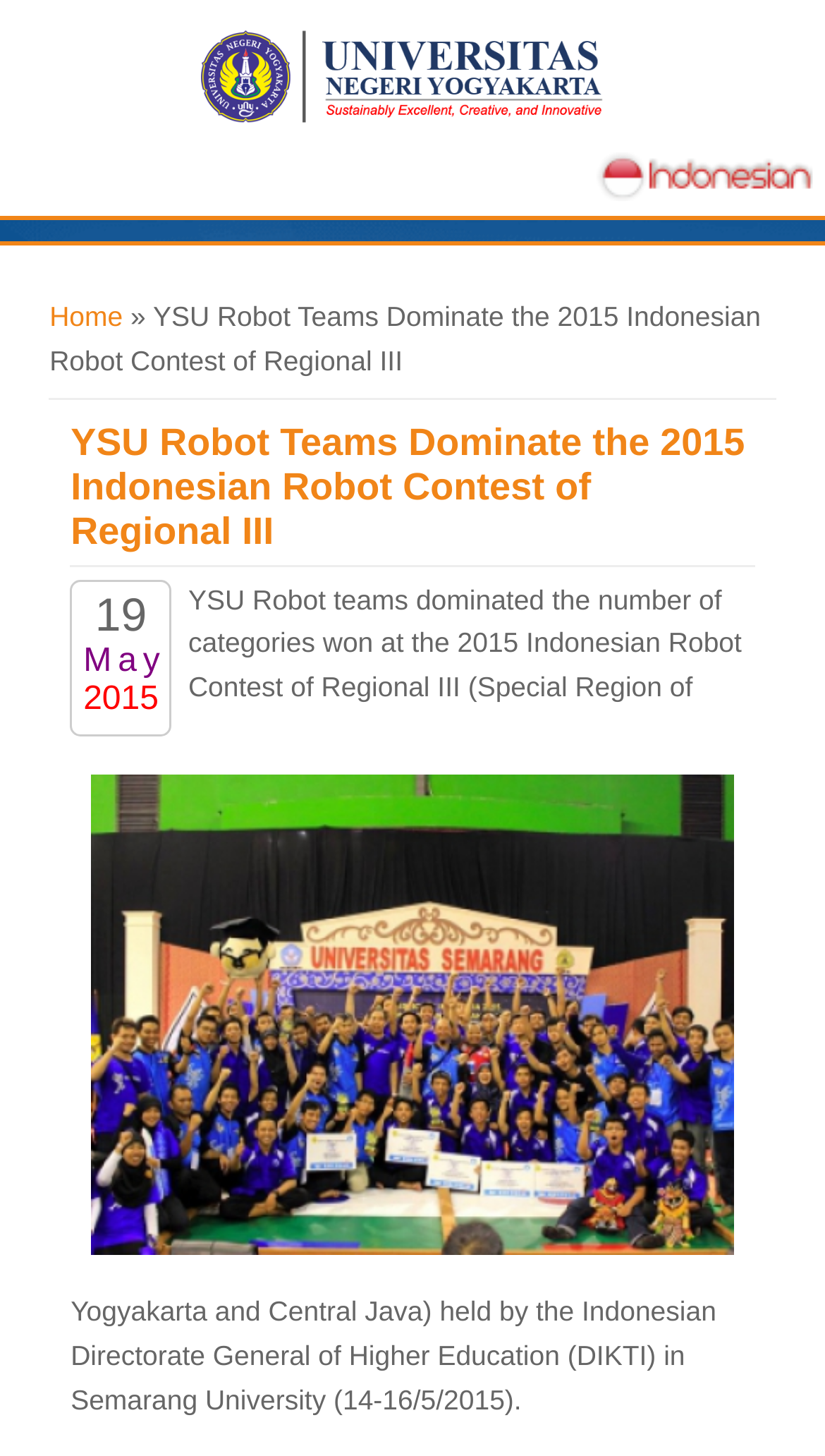Given the description "title="Home"", determine the bounding box of the corresponding UI element.

[0.244, 0.071, 0.756, 0.093]